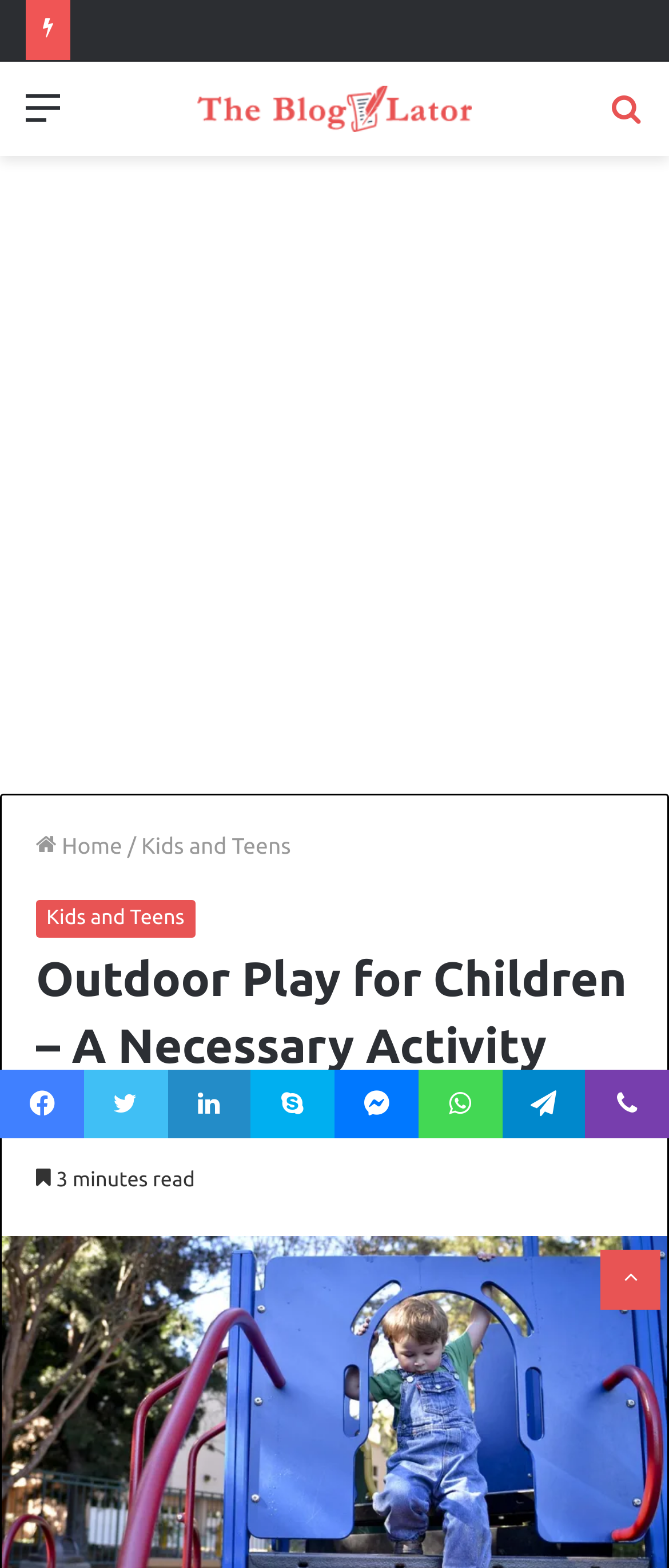Provide a brief response to the question below using one word or phrase:
What is the estimated reading time of the article?

3 minutes